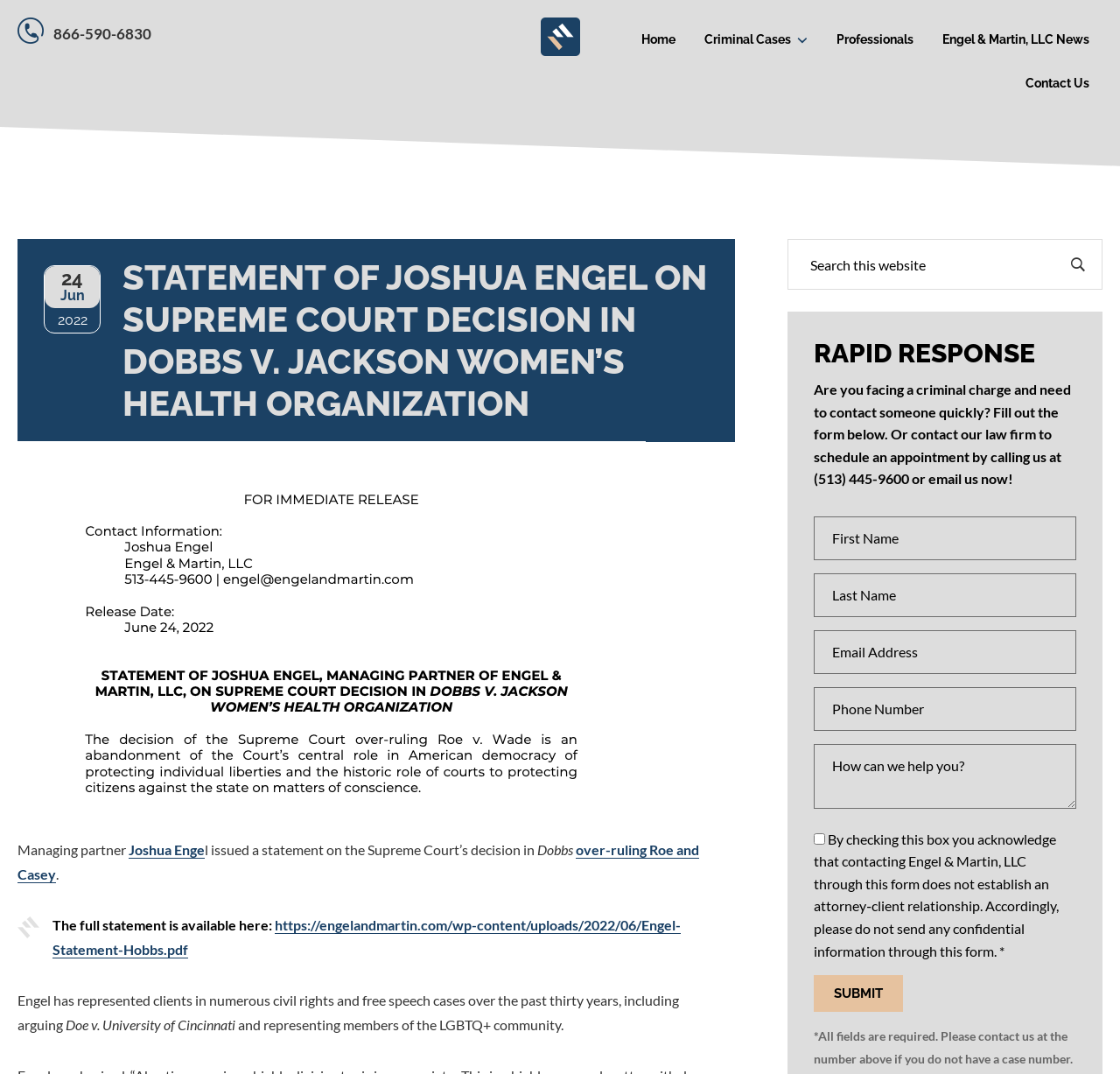Given the element description name="lf_first_name" placeholder="First Name", predict the bounding box coordinates for the UI element in the webpage screenshot. The format should be (top-left x, top-left y, bottom-right x, bottom-right y), and the values should be between 0 and 1.

[0.727, 0.481, 0.961, 0.522]